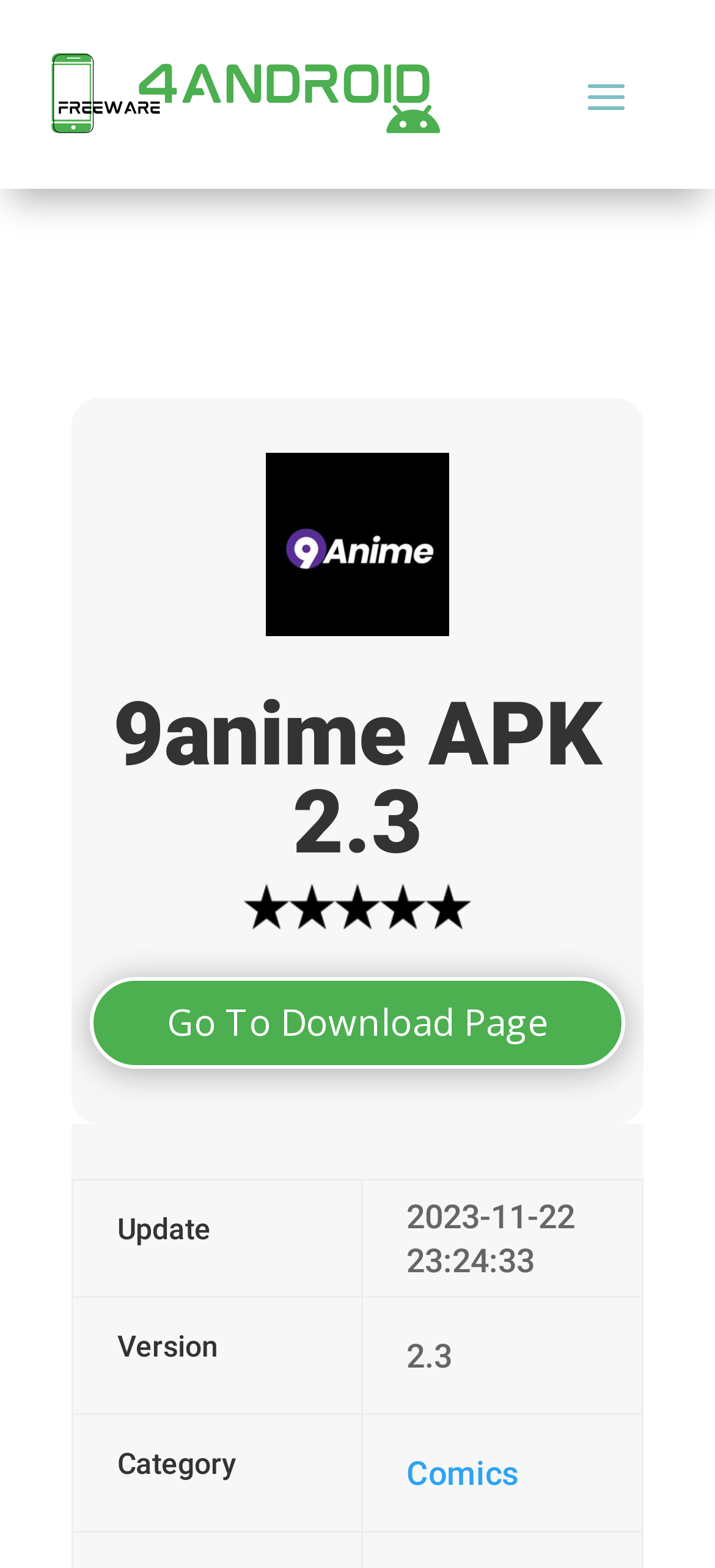Give a one-word or one-phrase response to the question: 
What is the version of the APK?

2.3